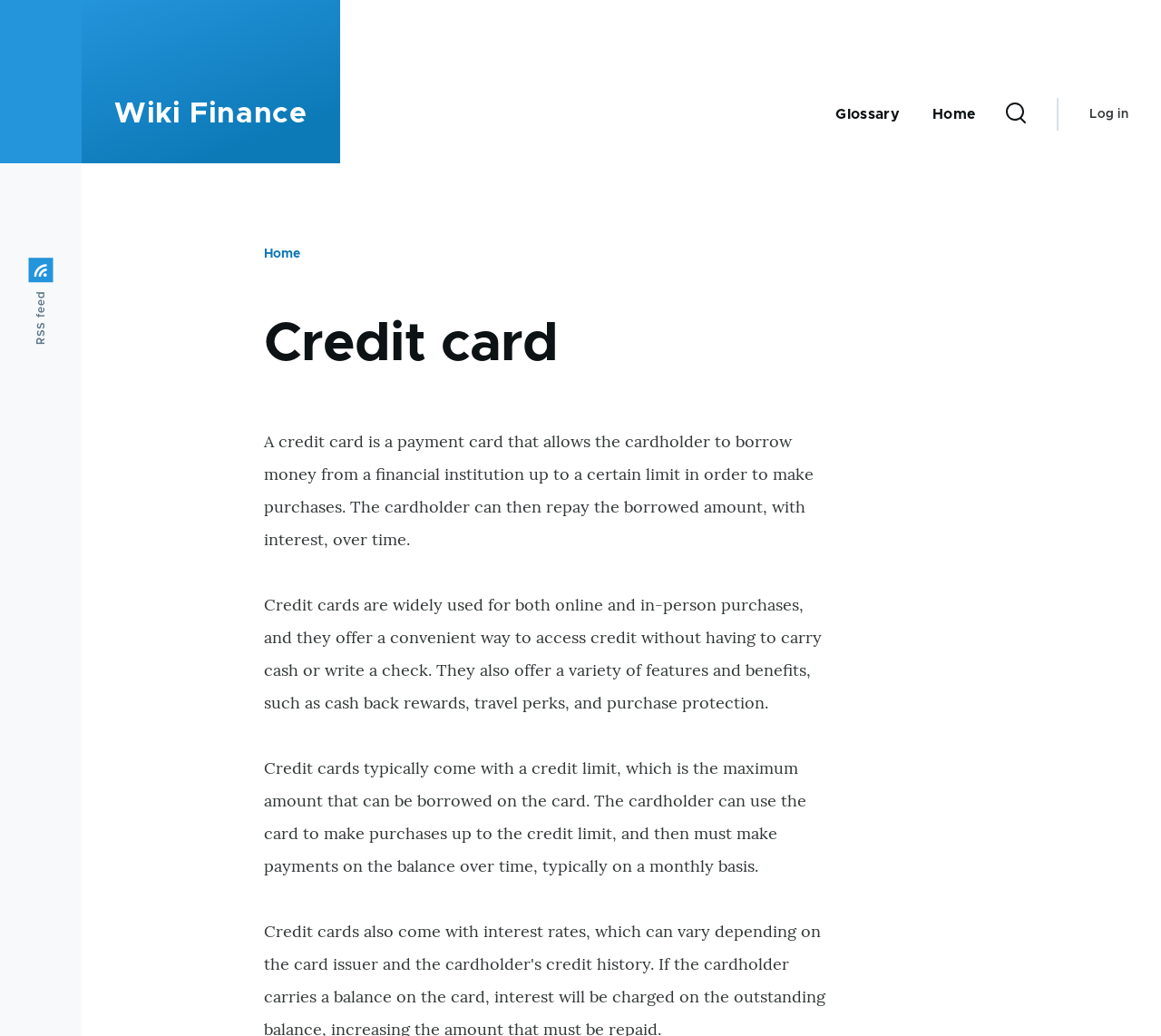What is the navigation menu item next to 'Glossary'?
Based on the image, answer the question in a detailed manner.

By examining the navigation menu, I found that the item next to 'Glossary' is 'Home', which is a link.